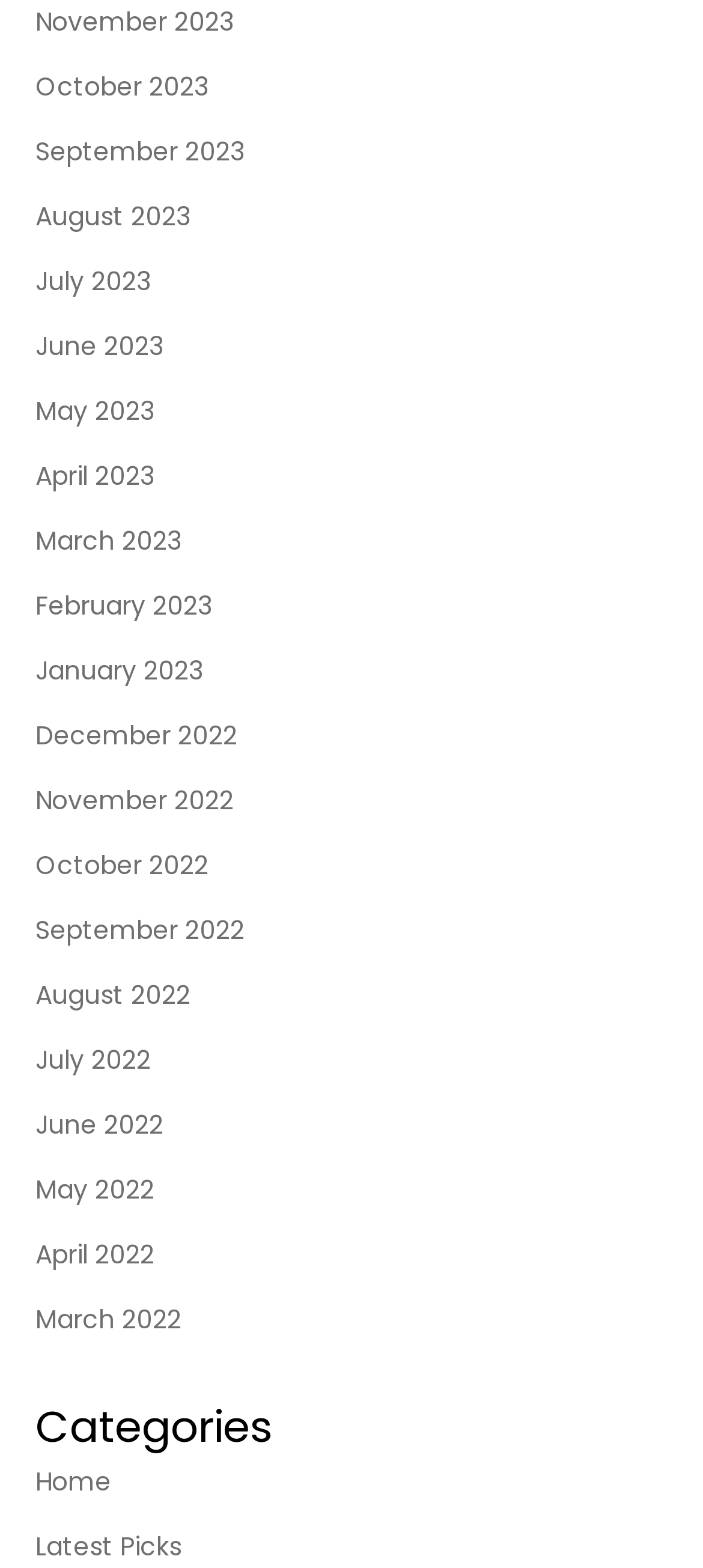How many months are listed?
Answer the question in as much detail as possible.

I counted the number of links with month names and found that there are 18 months listed, ranging from December 2022 to October 2023.